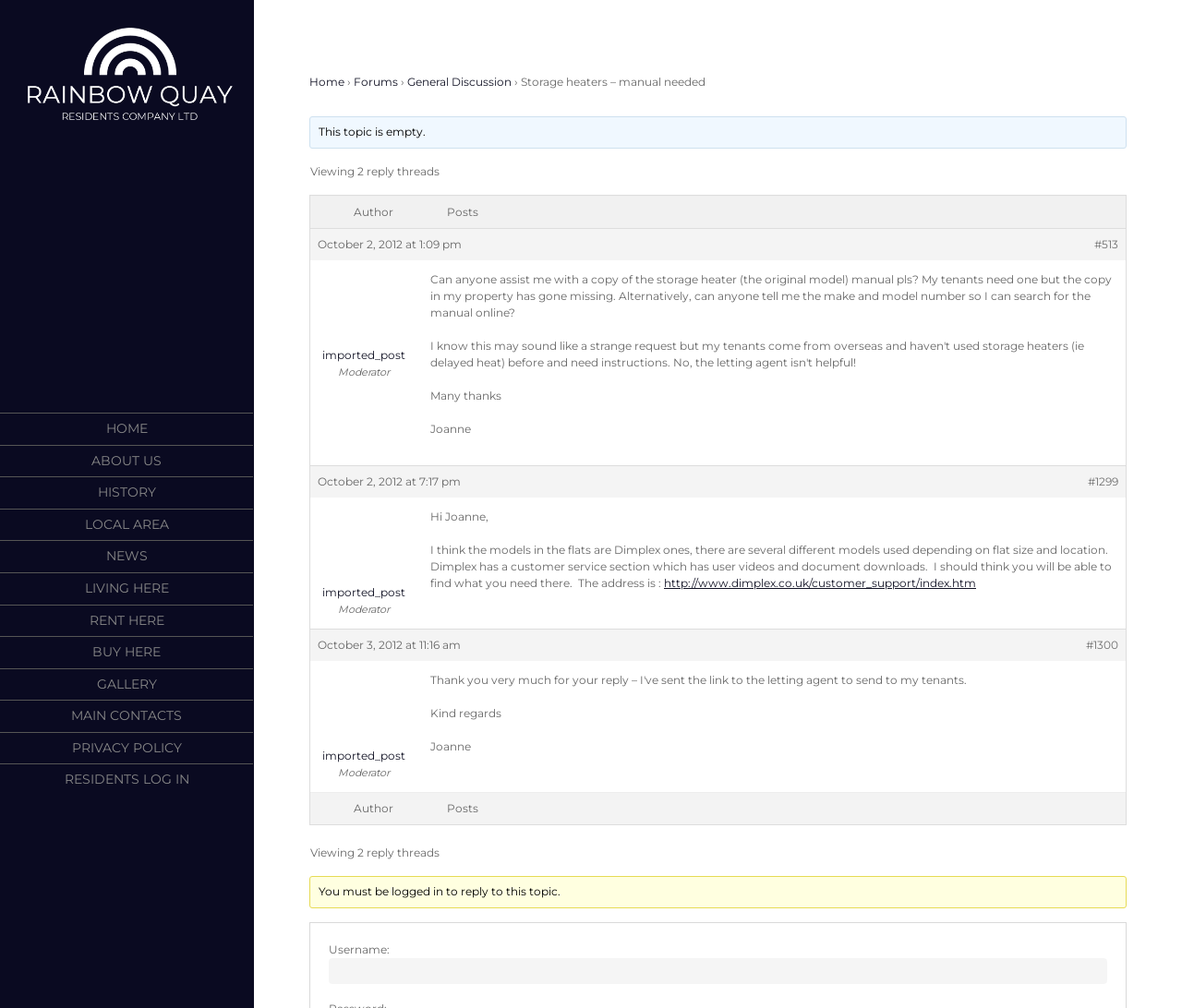Please find the bounding box coordinates of the element that must be clicked to perform the given instruction: "Enter username in the input field". The coordinates should be four float numbers from 0 to 1, i.e., [left, top, right, bottom].

[0.278, 0.95, 0.937, 0.976]